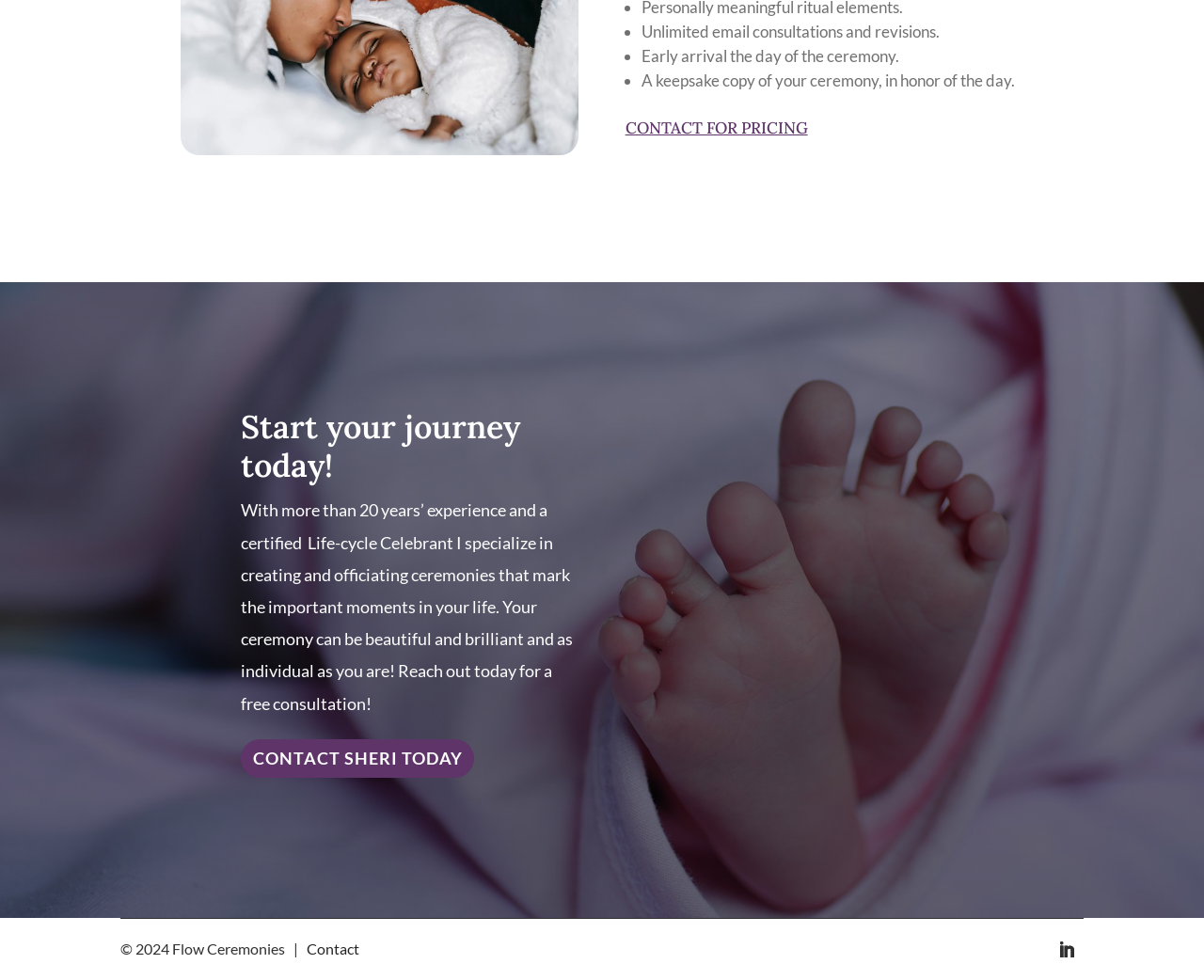What is the main service offered by Flow Ceremonies?
Kindly offer a detailed explanation using the data available in the image.

Based on the text 'With more than 20 years’ experience and a certified Life-cycle Celebrant I specialize in creating and officiating ceremonies that mark the important moments in your life.', it can be inferred that Flow Ceremonies offers wedding ceremony services.